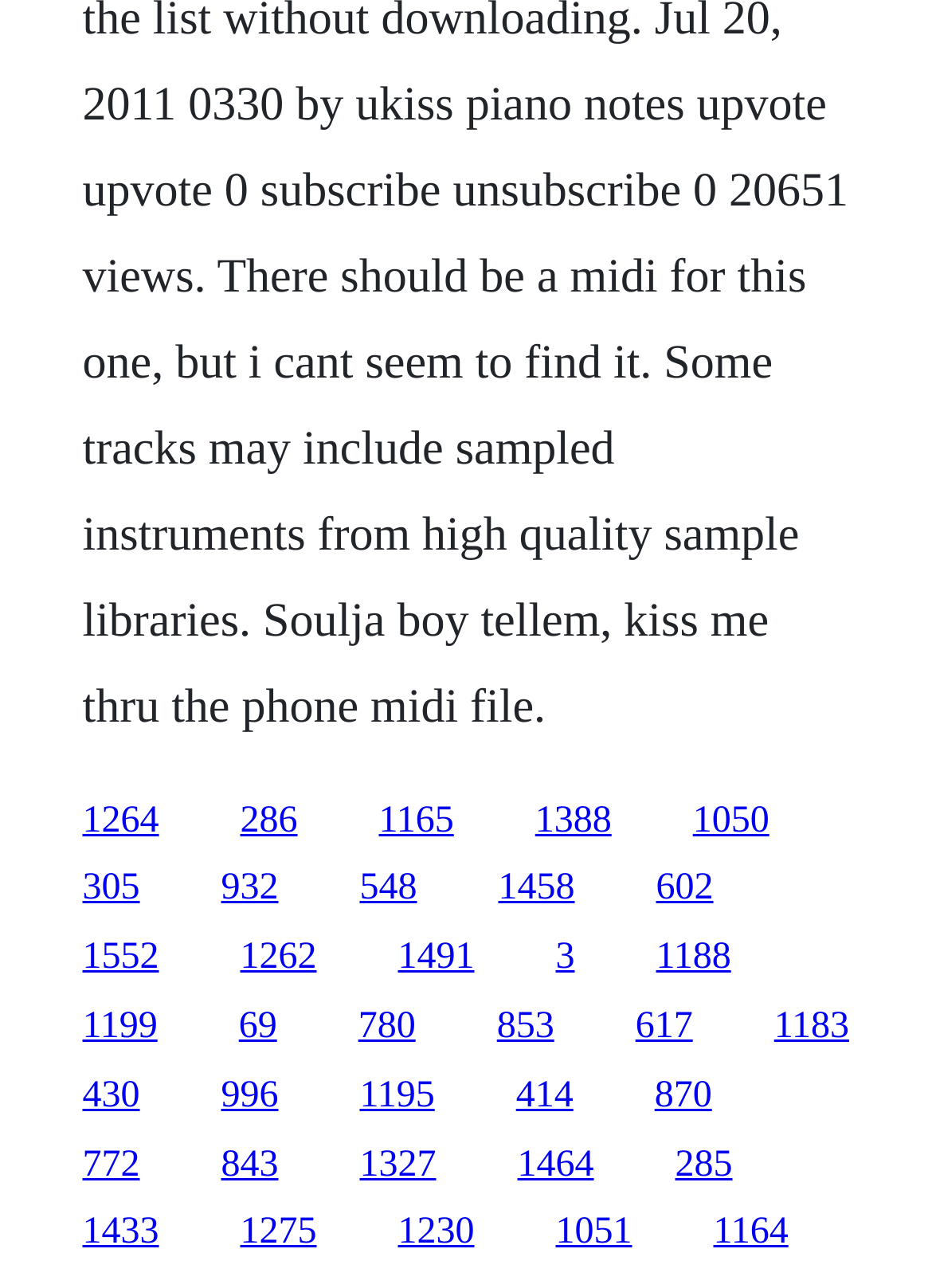Identify the bounding box coordinates of the region that should be clicked to execute the following instruction: "access the fifth link on the second row".

[0.704, 0.674, 0.765, 0.706]